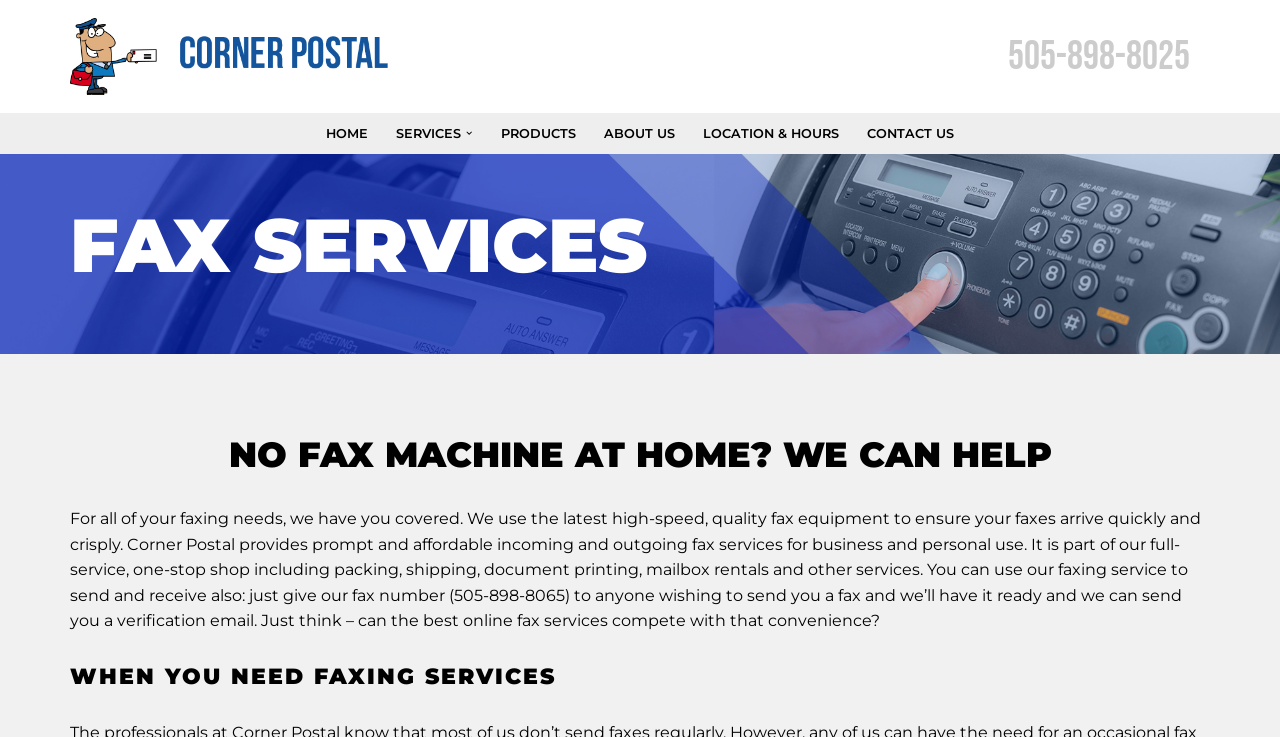What is the phone number on the webpage?
Answer the question with as much detail as you can, using the image as a reference.

I found the phone number by looking at the StaticText element with the bounding box coordinates [0.787, 0.044, 0.93, 0.109], which contains the text '505-898-8025'.